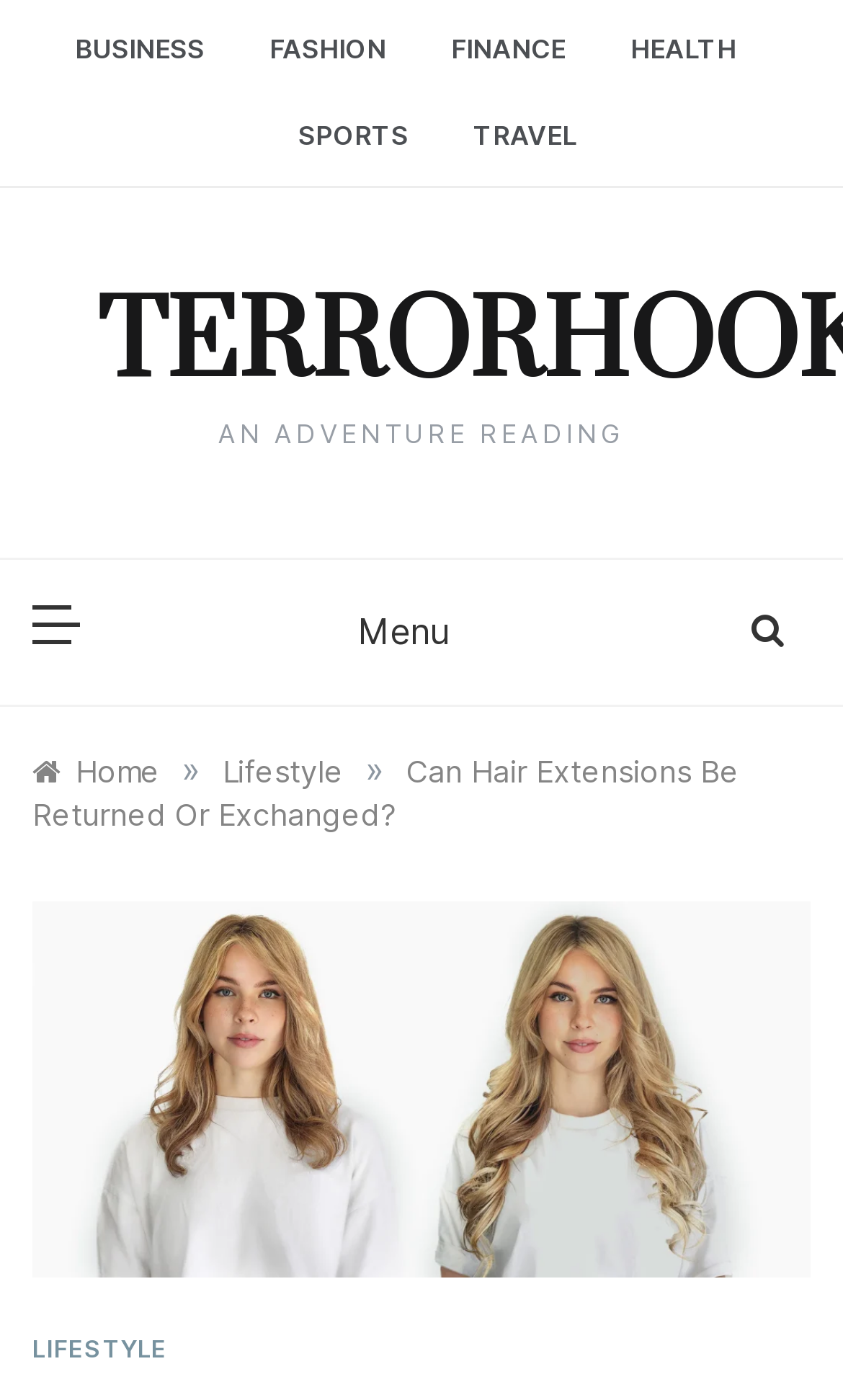What categories are available in the top menu?
Please ensure your answer is as detailed and informative as possible.

By examining the top menu, I can see that there are six categories available, which are BUSINESS, FASHION, FINANCE, HEALTH, SPORTS, and TRAVEL. These categories are represented as links with distinct bounding box coordinates, indicating their separate positions on the webpage.